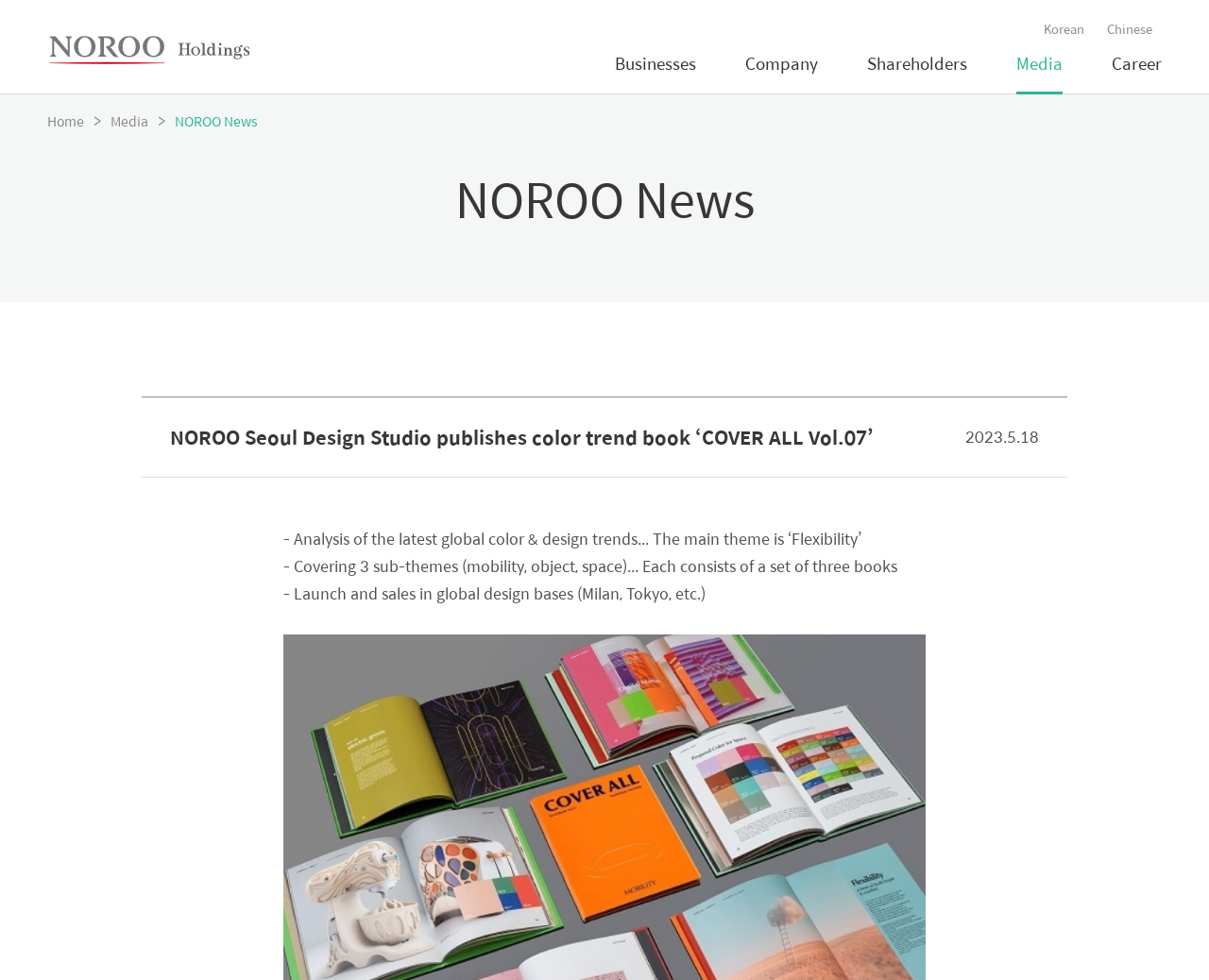What is the title of the news article?
Deliver a detailed and extensive answer to the question.

The title of the news article can be found in the heading element 'NOROO News' which is located below the main heading of the webpage.